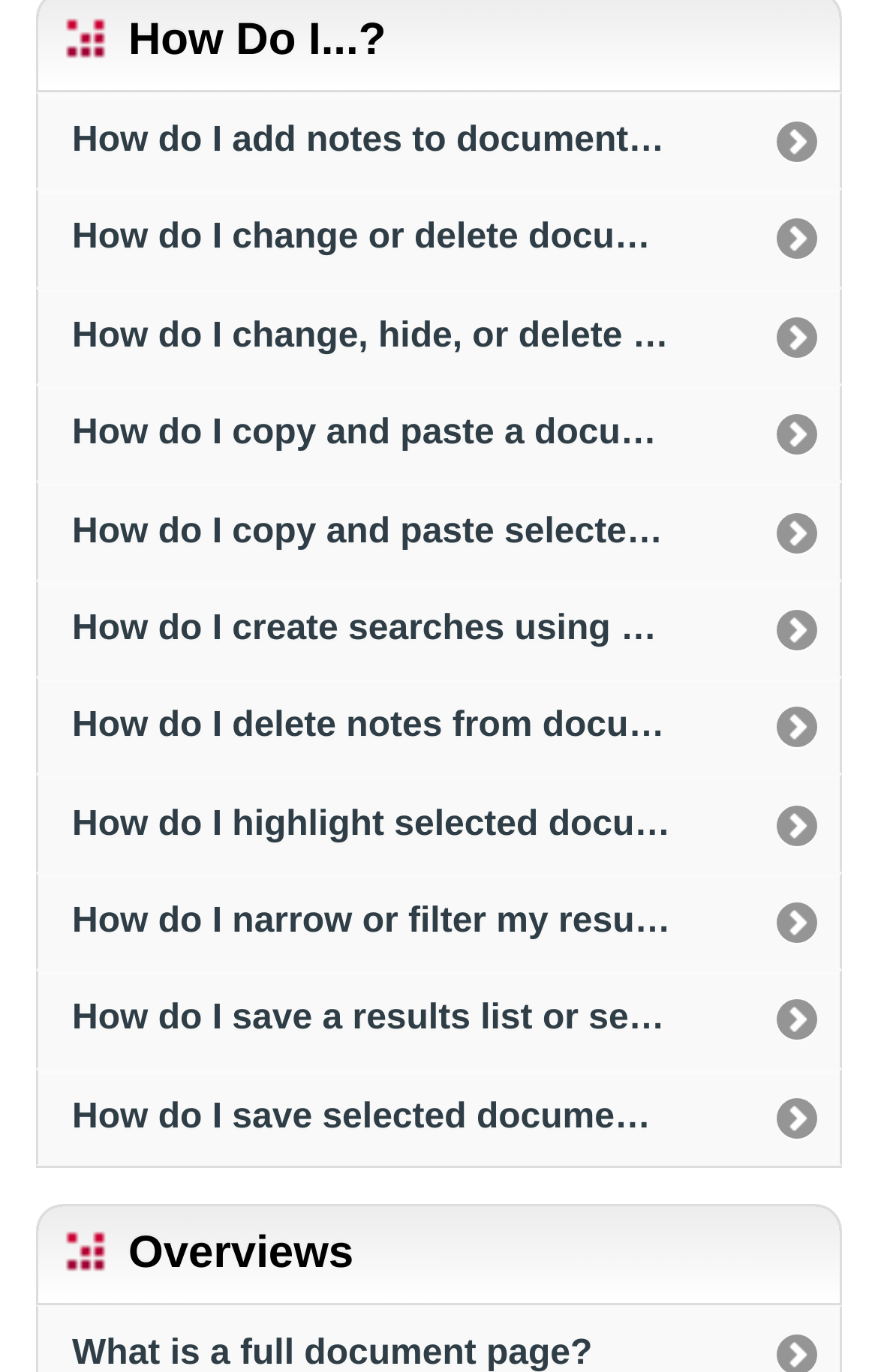Is there an image on the webpage?
Provide a one-word or short-phrase answer based on the image.

Yes